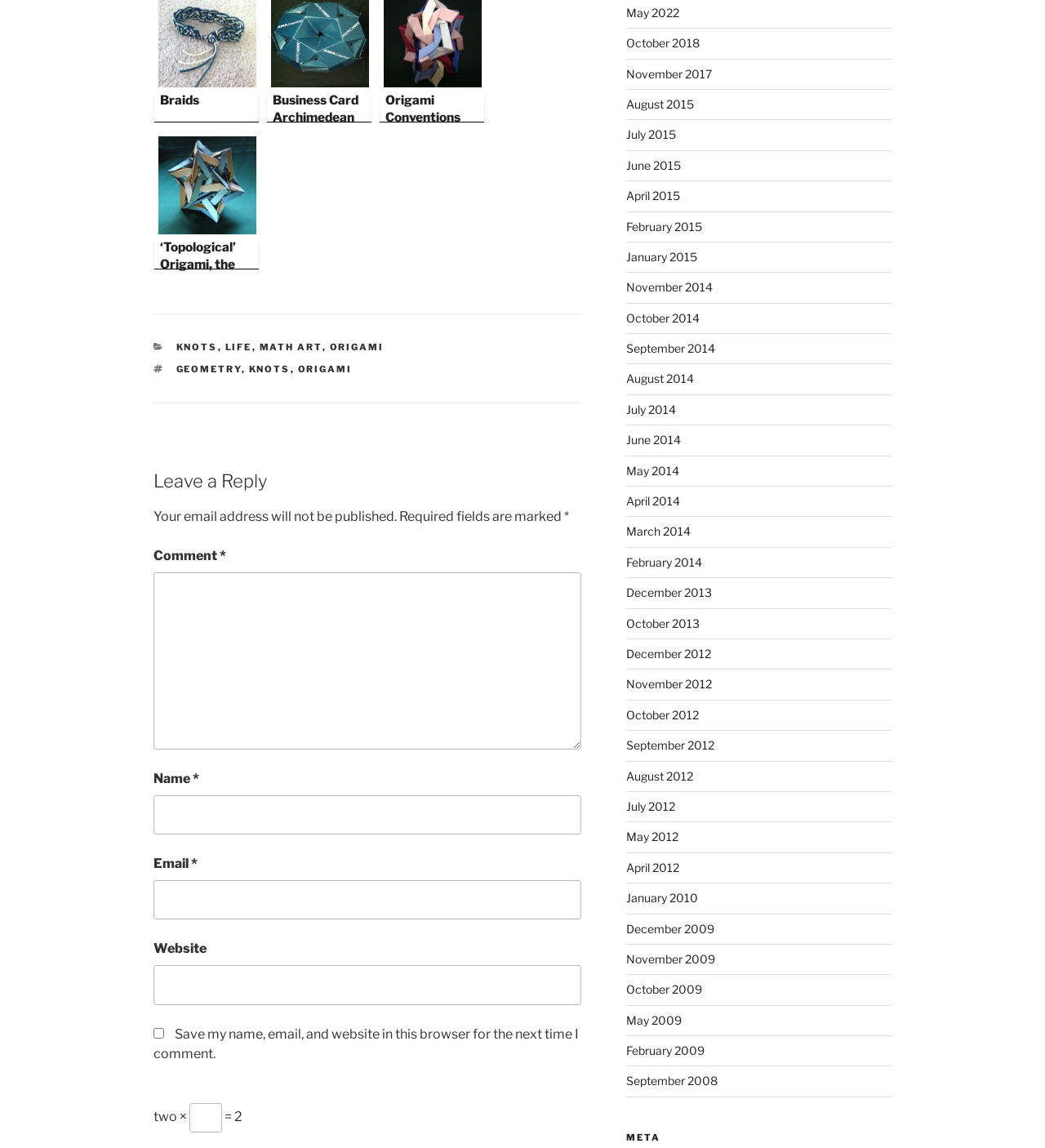Answer the question with a single word or phrase: 
What is the purpose of the textbox with the label 'Comment *'?

To leave a comment